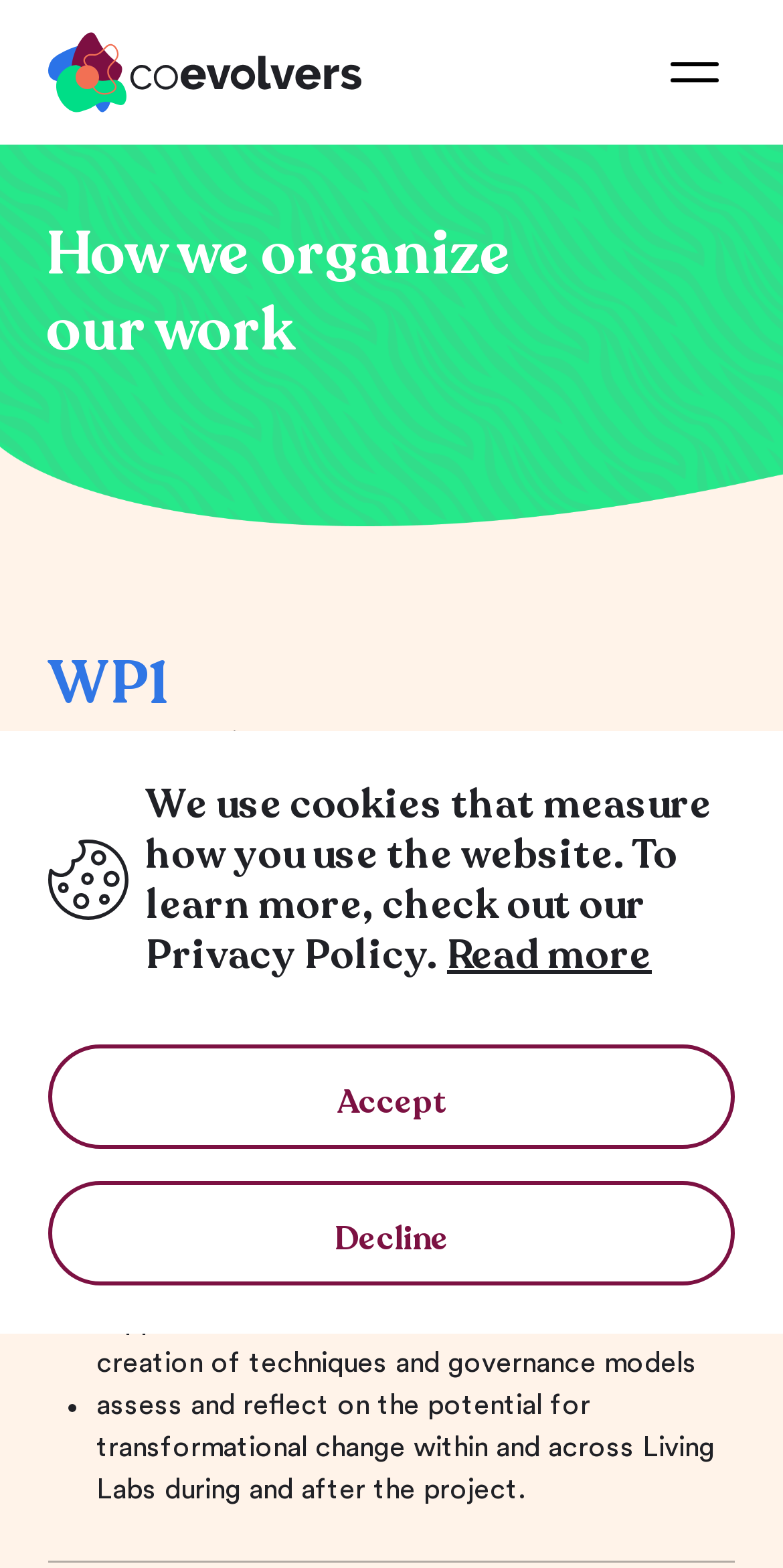Please find the bounding box coordinates of the clickable region needed to complete the following instruction: "Open the Linkedin page". The bounding box coordinates must consist of four float numbers between 0 and 1, i.e., [left, top, right, bottom].

[0.062, 0.542, 0.123, 0.573]